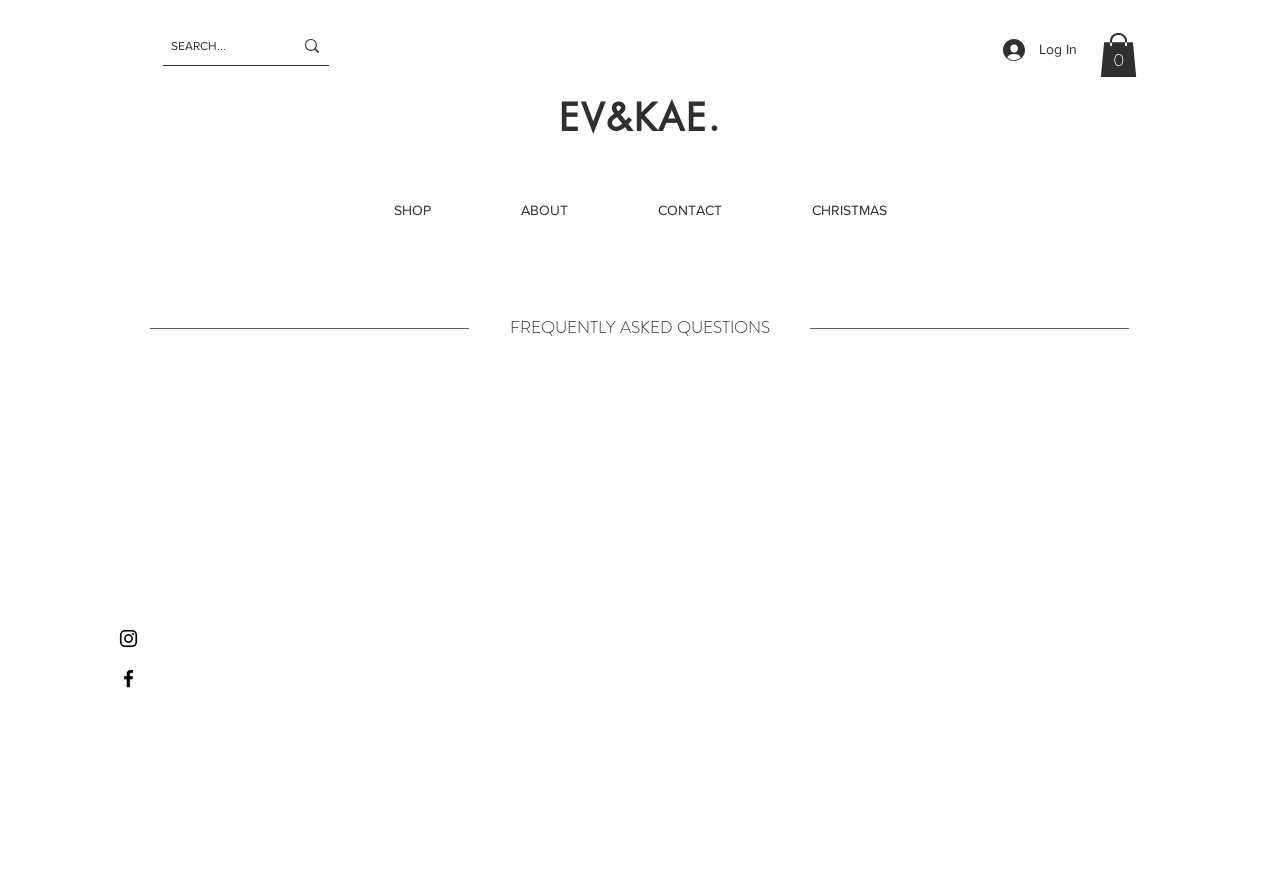Can you show the bounding box coordinates of the region to click on to complete the task described in the instruction: "view the cart"?

[0.859, 0.037, 0.888, 0.087]